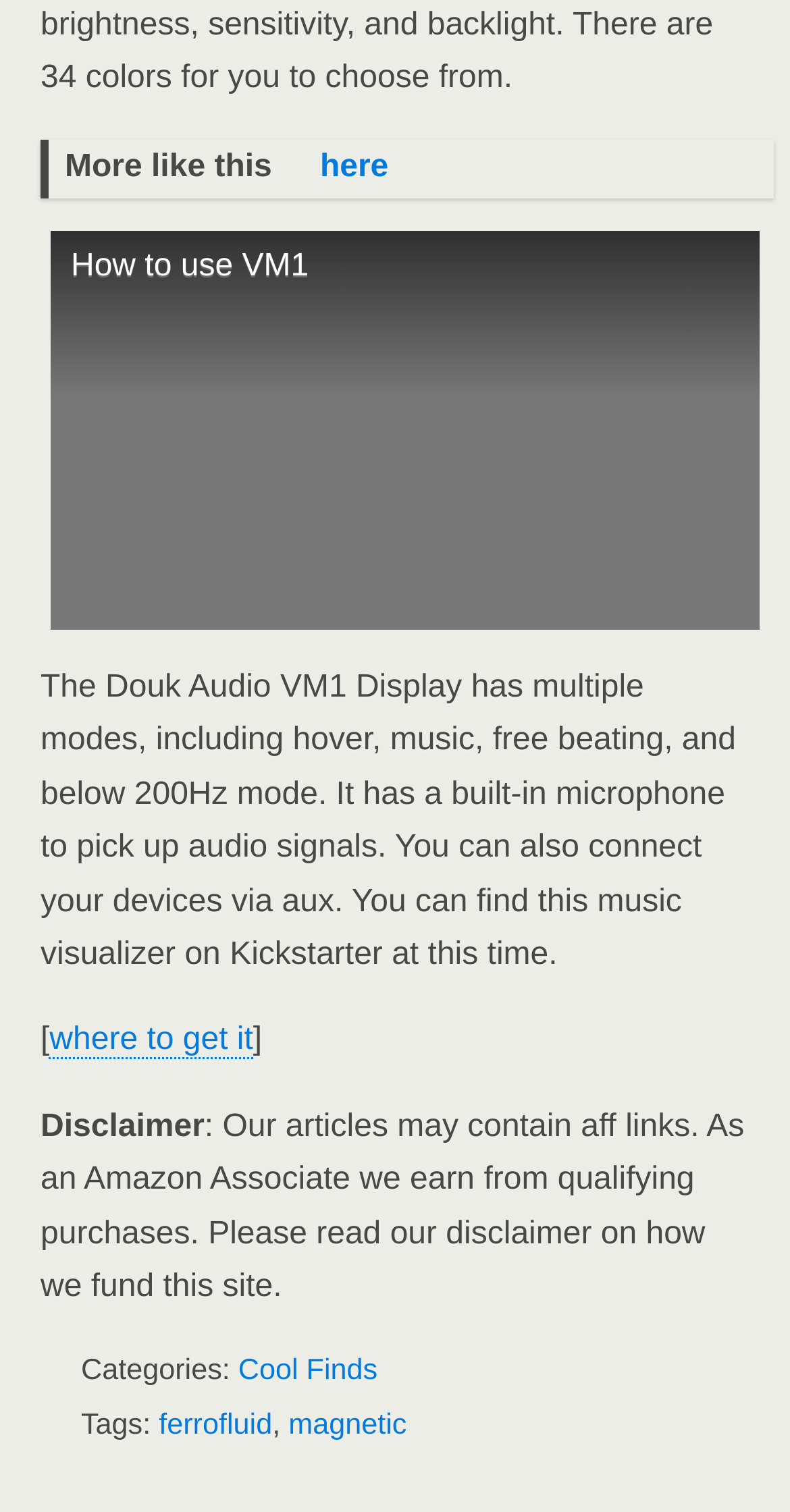Indicate the bounding box coordinates of the element that must be clicked to execute the instruction: "Follow the link 'here'". The coordinates should be given as four float numbers between 0 and 1, i.e., [left, top, right, bottom].

[0.405, 0.099, 0.492, 0.122]